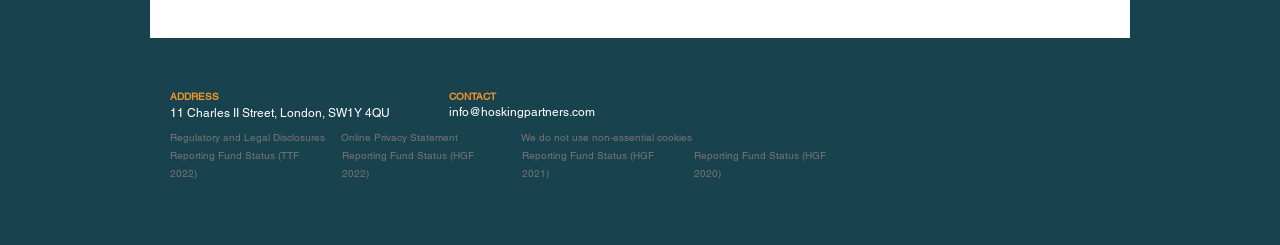Please identify the bounding box coordinates of the element's region that should be clicked to execute the following instruction: "check Reporting Fund Status for HGF 2022". The bounding box coordinates must be four float numbers between 0 and 1, i.e., [left, top, right, bottom].

[0.267, 0.61, 0.37, 0.737]